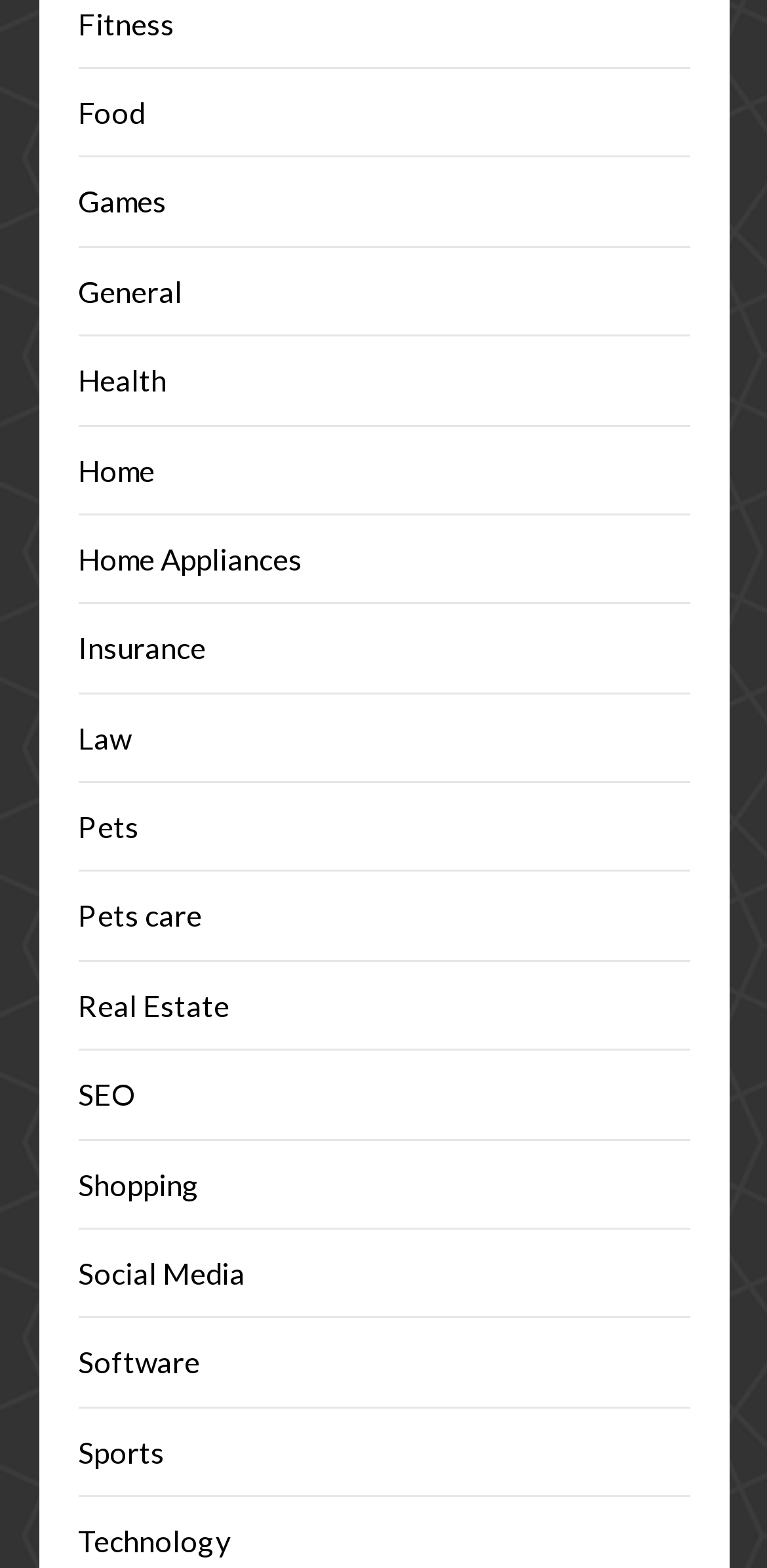Answer the following query concisely with a single word or phrase:
What is the last category listed?

Technology